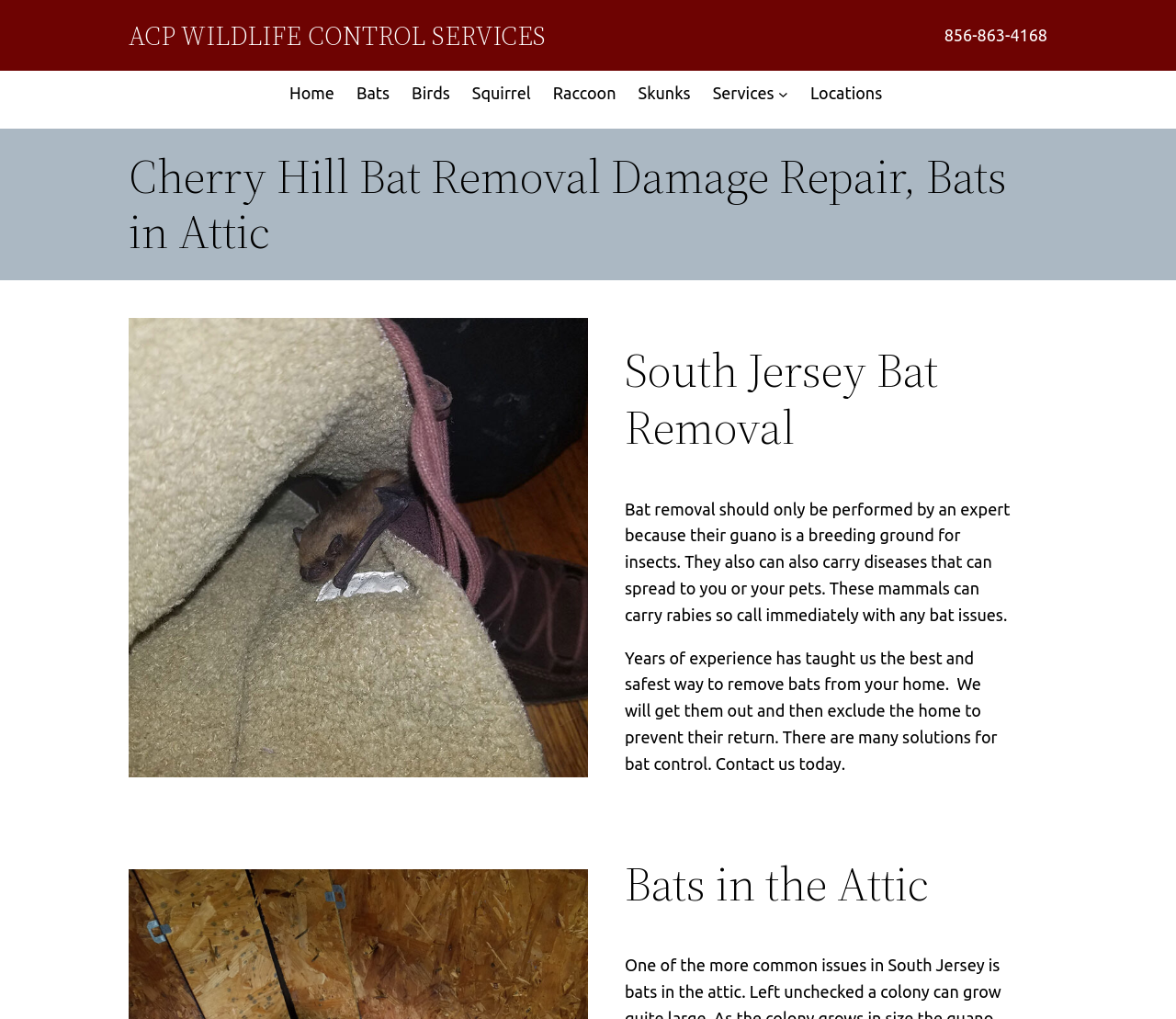Determine the bounding box coordinates of the element that should be clicked to execute the following command: "Call the phone number".

[0.803, 0.025, 0.891, 0.043]